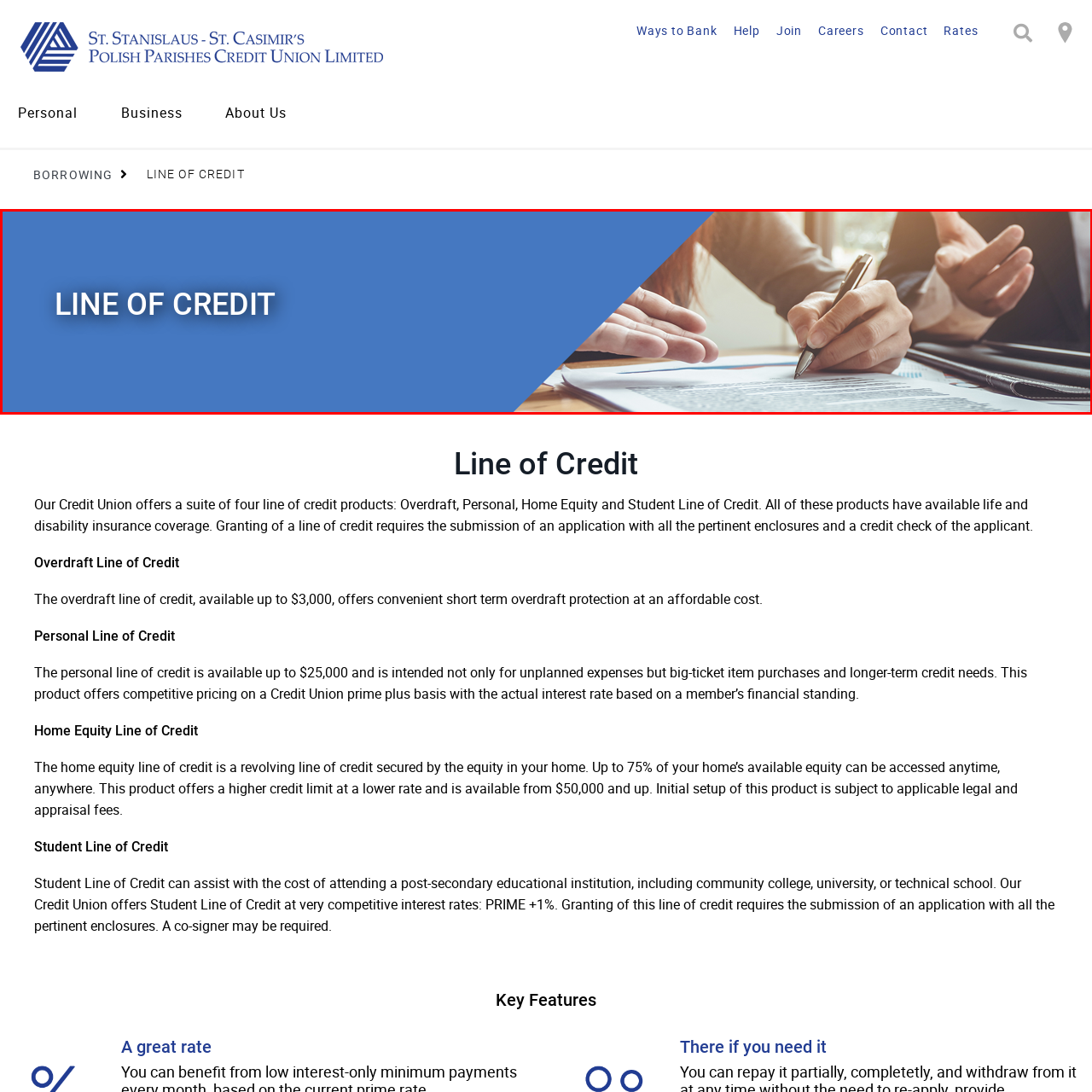Give a thorough account of what is shown in the red-encased segment of the image.

The image prominently displays the phrase "LINE OF CREDIT" in bold white text against a vibrant blue background. Below the text, a close-up of a meeting is depicted, where one person's hand is seen writing with a pen on a document, while another person gestures as they discuss the contents of the paperwork. The setting suggests a professional environment, emphasizing the importance of communication and agreement in financial transactions. This visual effectively captures the essence of credit discussions and the documentation involved in acquiring a line of credit.